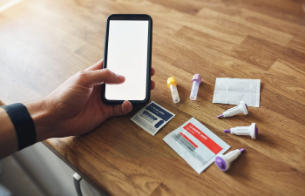Elaborate on the contents of the image in a comprehensive manner.

The image depicts a close-up view of a person's hand holding a smartphone, which has a blank screen, positioned on a wooden table. Surrounding the phone are various medical supplies associated with a home blood testing kit. These include two sealed packages with color-coded labels, medical test tubes, and additional collection devices, indicating a focus on health monitoring and diagnostics. The warm wooden surface adds a homey touch, suggesting a practical setting where health management can take place conveniently and privately. This image represents the increasing trend of using technology for personal health care, particularly in the context of managing health conditions from home.